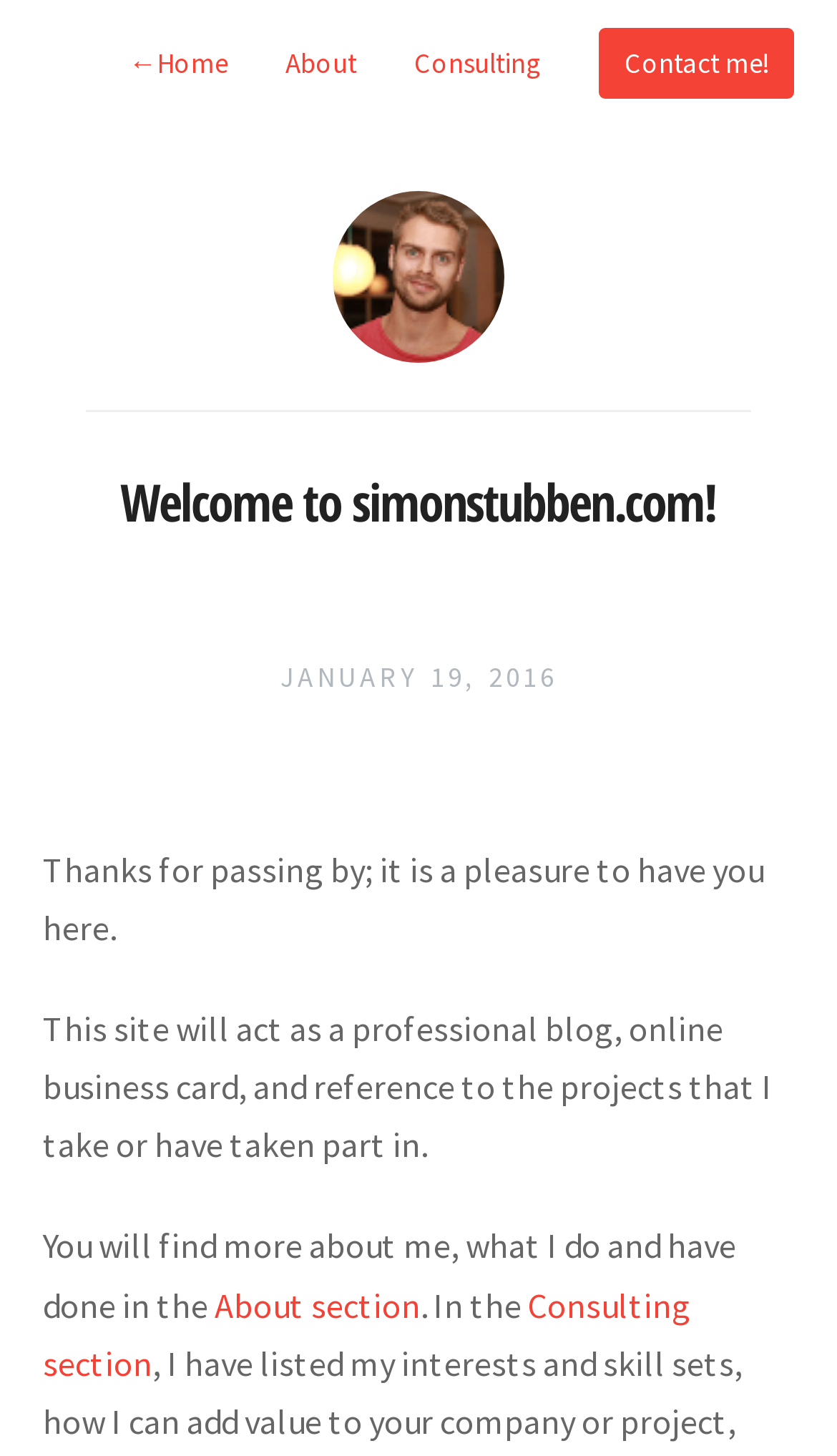Using the element description: "alt="Simon Stubben's avatar" title="Simon Stubben"", determine the bounding box coordinates. The coordinates should be in the format [left, top, right, bottom], with values between 0 and 1.

[0.397, 0.254, 0.603, 0.284]